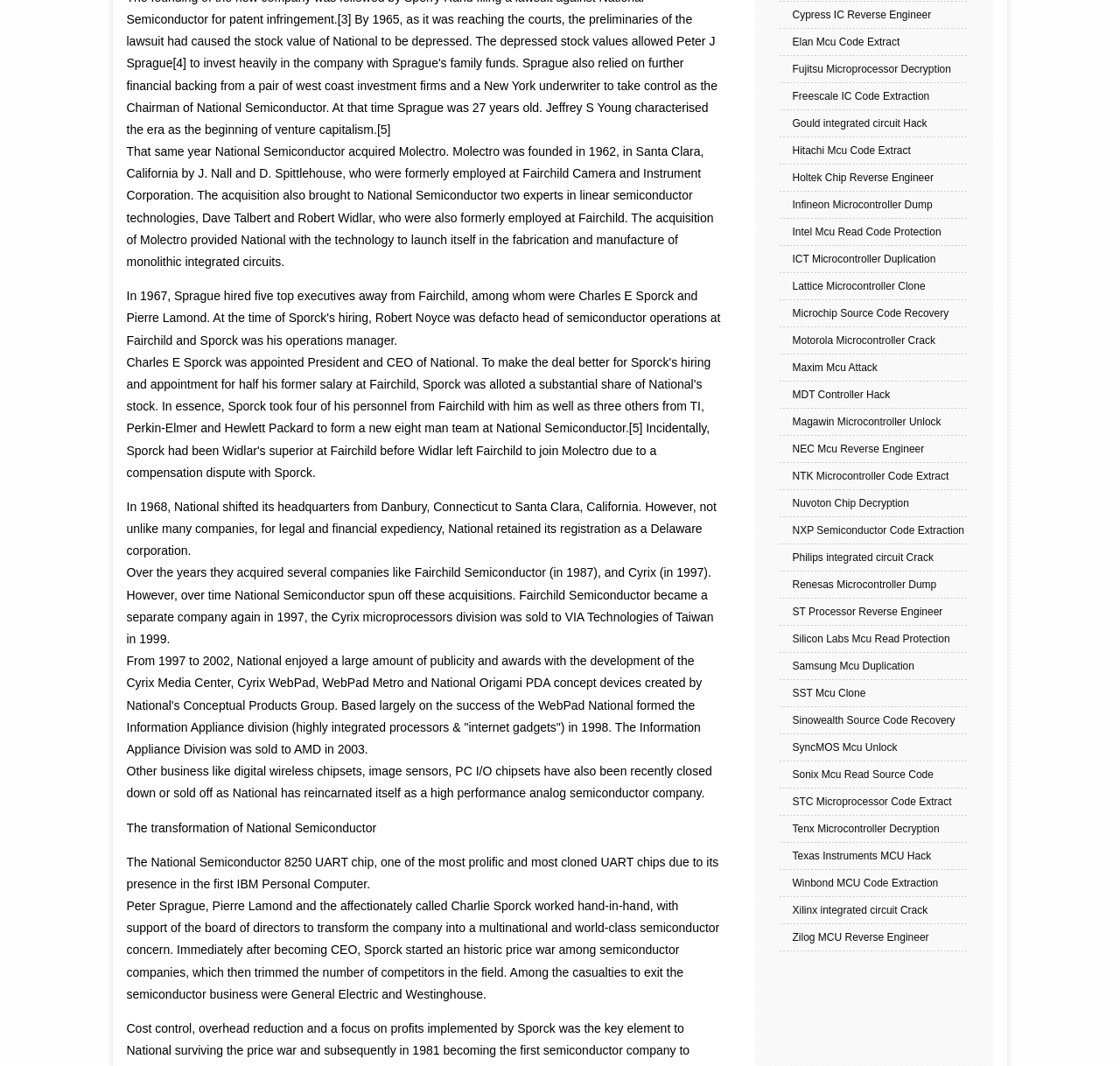Find the bounding box coordinates of the clickable area required to complete the following action: "click Freescale IC Code Extraction".

[0.707, 0.085, 0.83, 0.096]